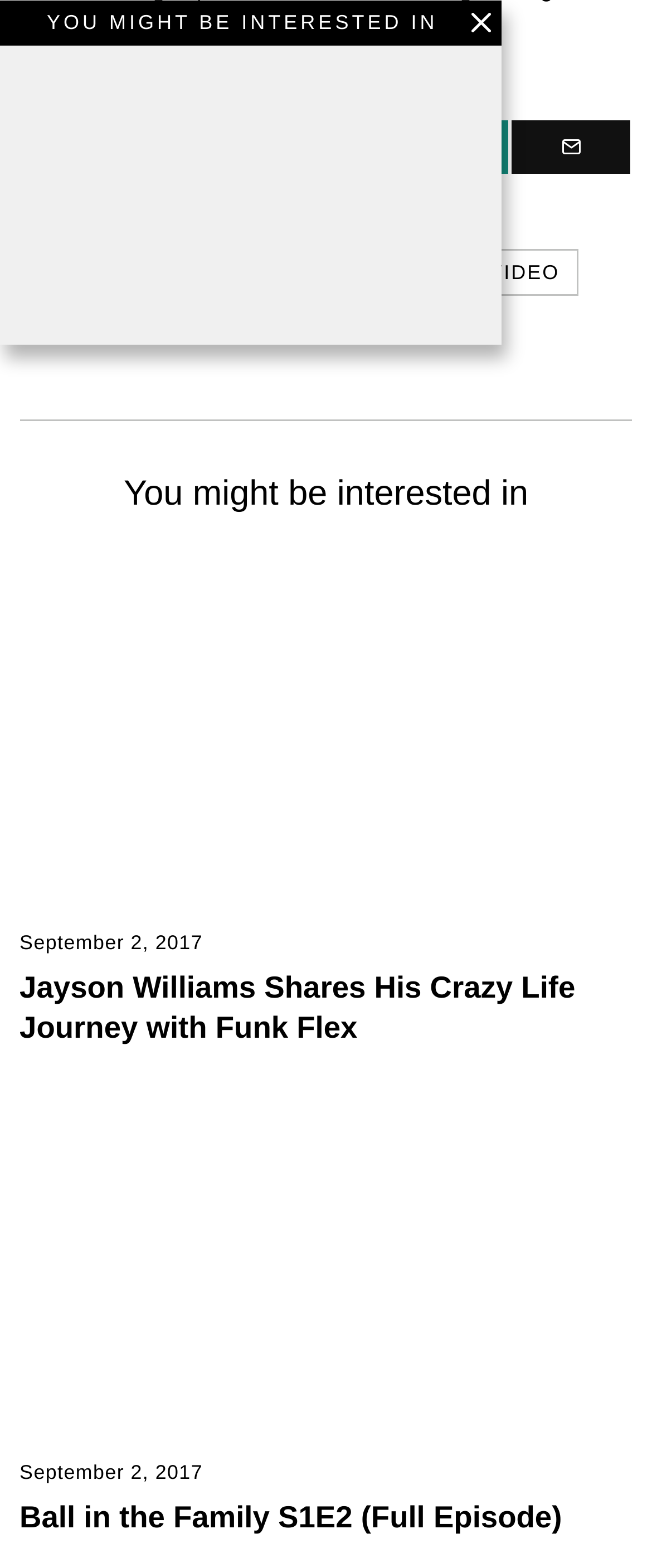What is the purpose of the button at the bottom?
Using the details shown in the screenshot, provide a comprehensive answer to the question.

I found the button element [66] at the bottom of the webpage, which contains the icon ''. Based on the context and the position of the button, I infer that its purpose is to load more content, likely more articles or recommendations.